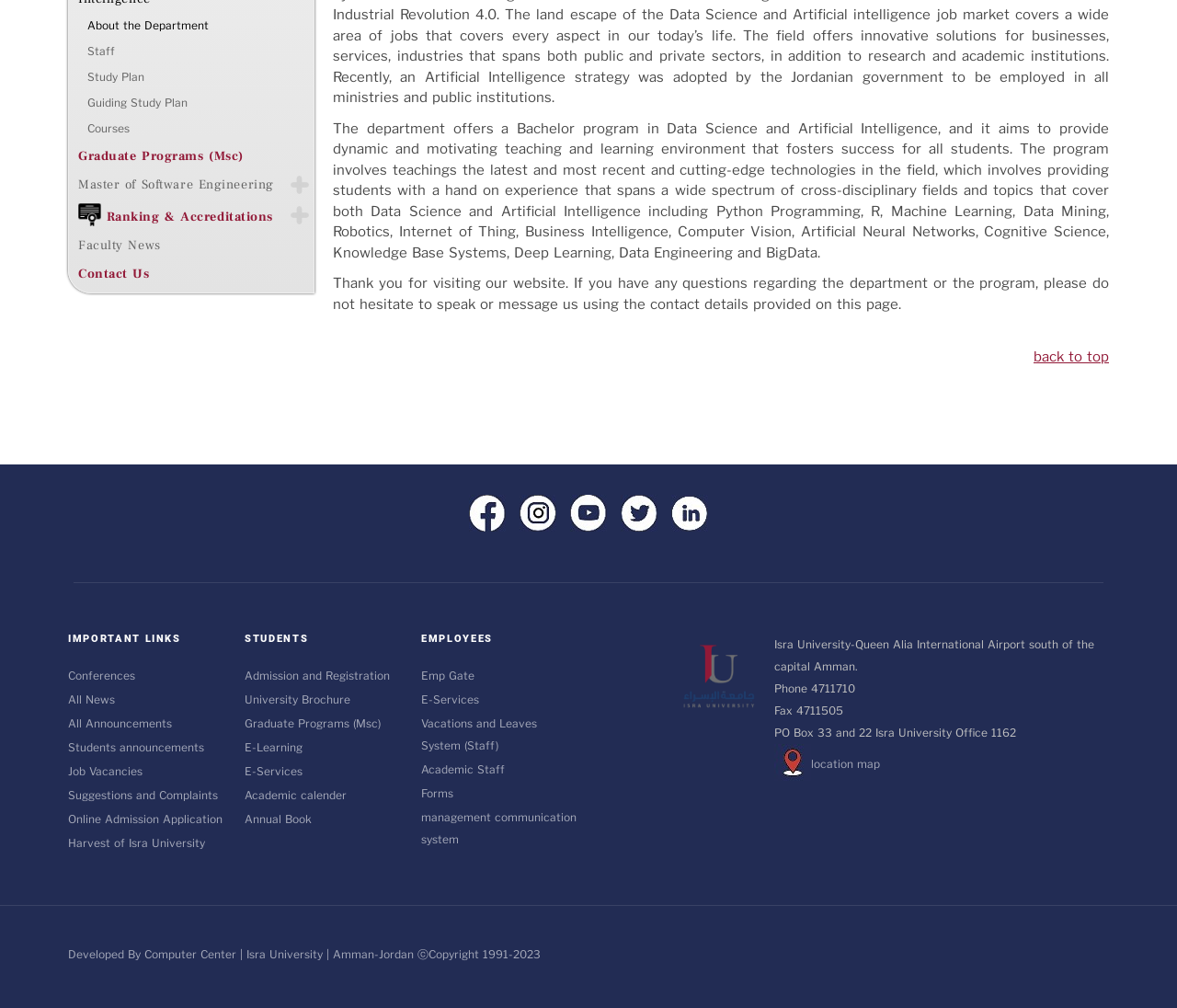Locate the bounding box coordinates for the element described below: "Master of Software Engineering". The coordinates must be four float values between 0 and 1, formatted as [left, top, right, bottom].

[0.062, 0.169, 0.247, 0.197]